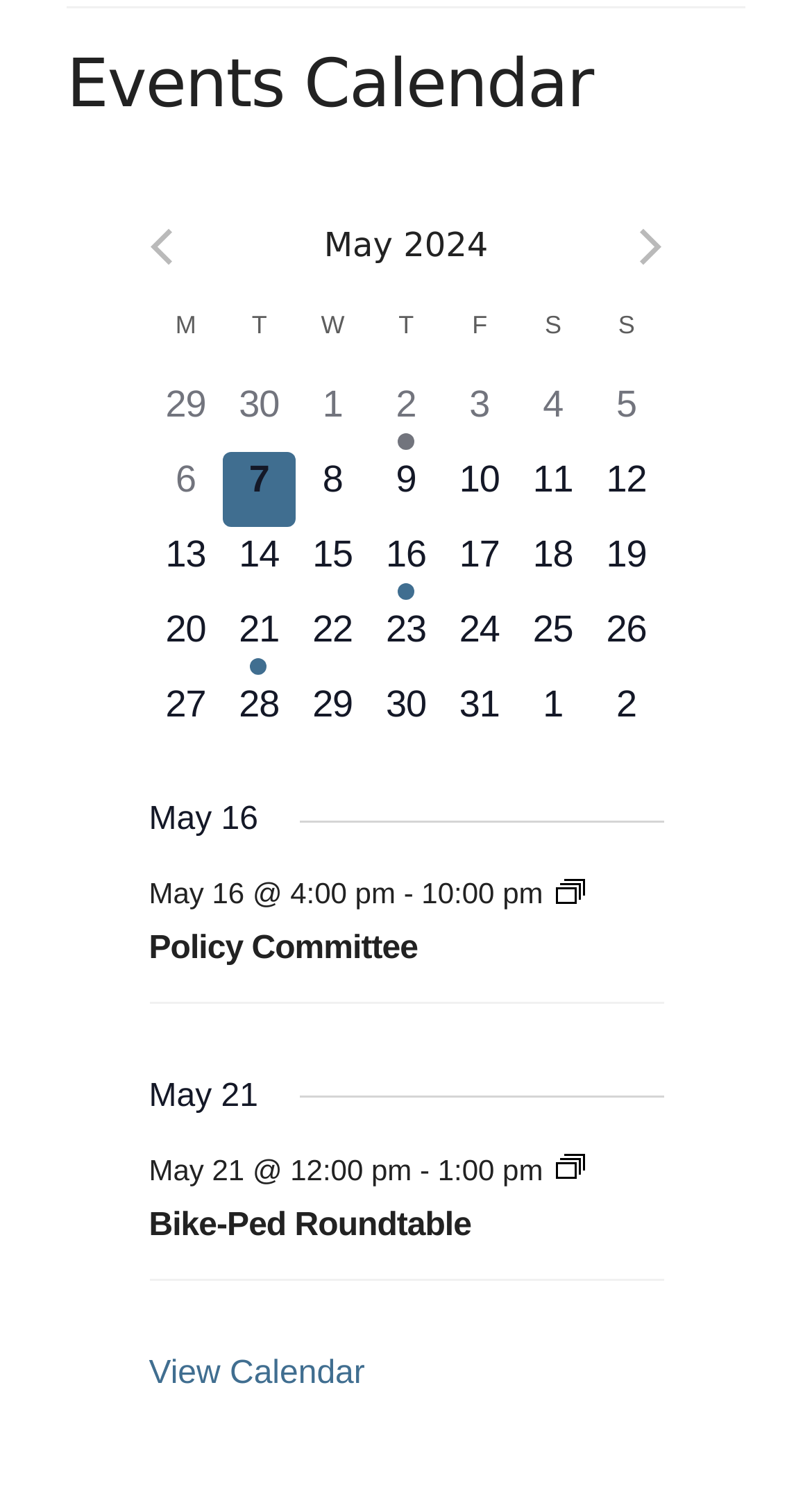Identify the bounding box coordinates of the area that should be clicked in order to complete the given instruction: "Click on Previous month". The bounding box coordinates should be four float numbers between 0 and 1, i.e., [left, top, right, bottom].

[0.183, 0.15, 0.212, 0.177]